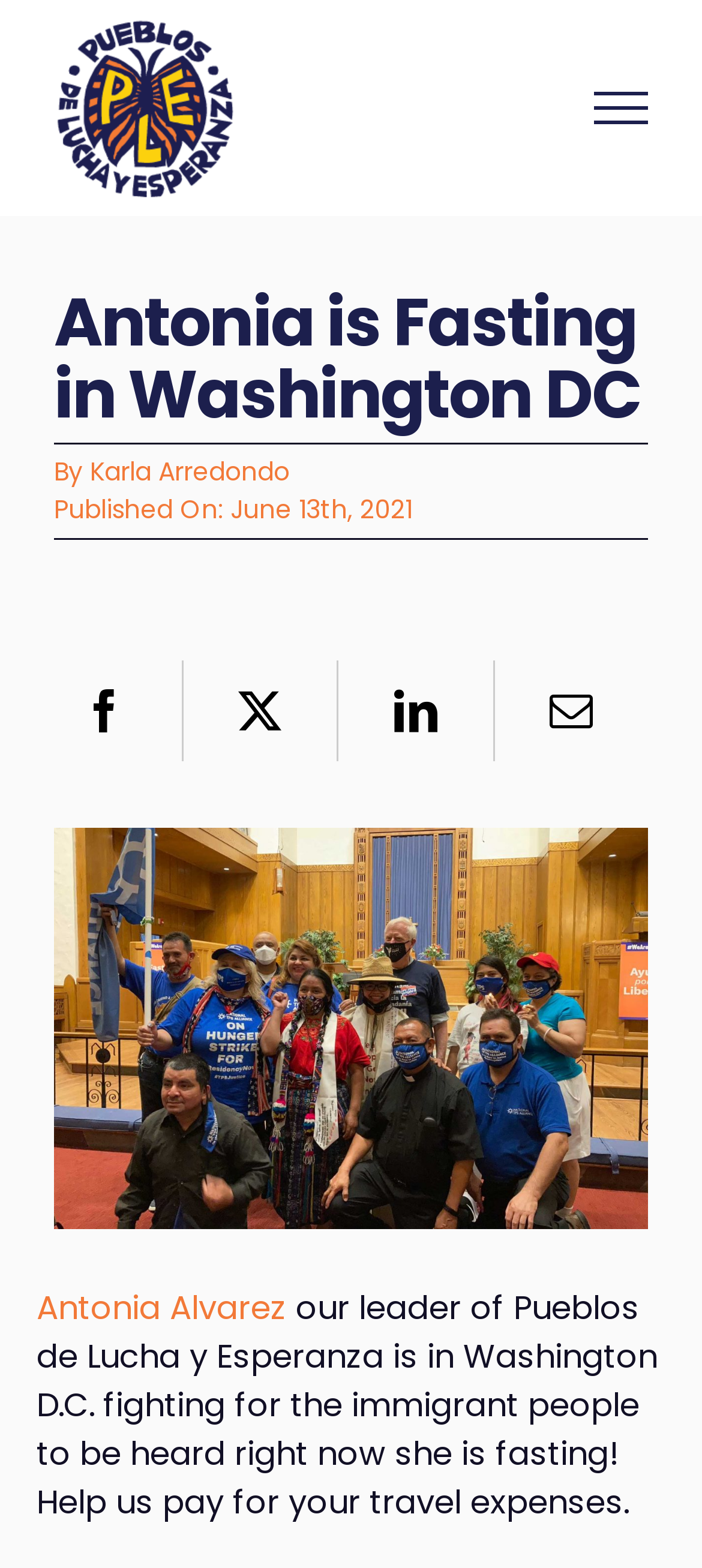Refer to the image and provide an in-depth answer to the question: 
Who is fasting in Washington D.C.?

Based on the webpage content, Antonia Alvarez is the leader of Pueblos de Lucha y Esperanza who is fasting in Washington D.C. to fight for the immigrant people to be heard.